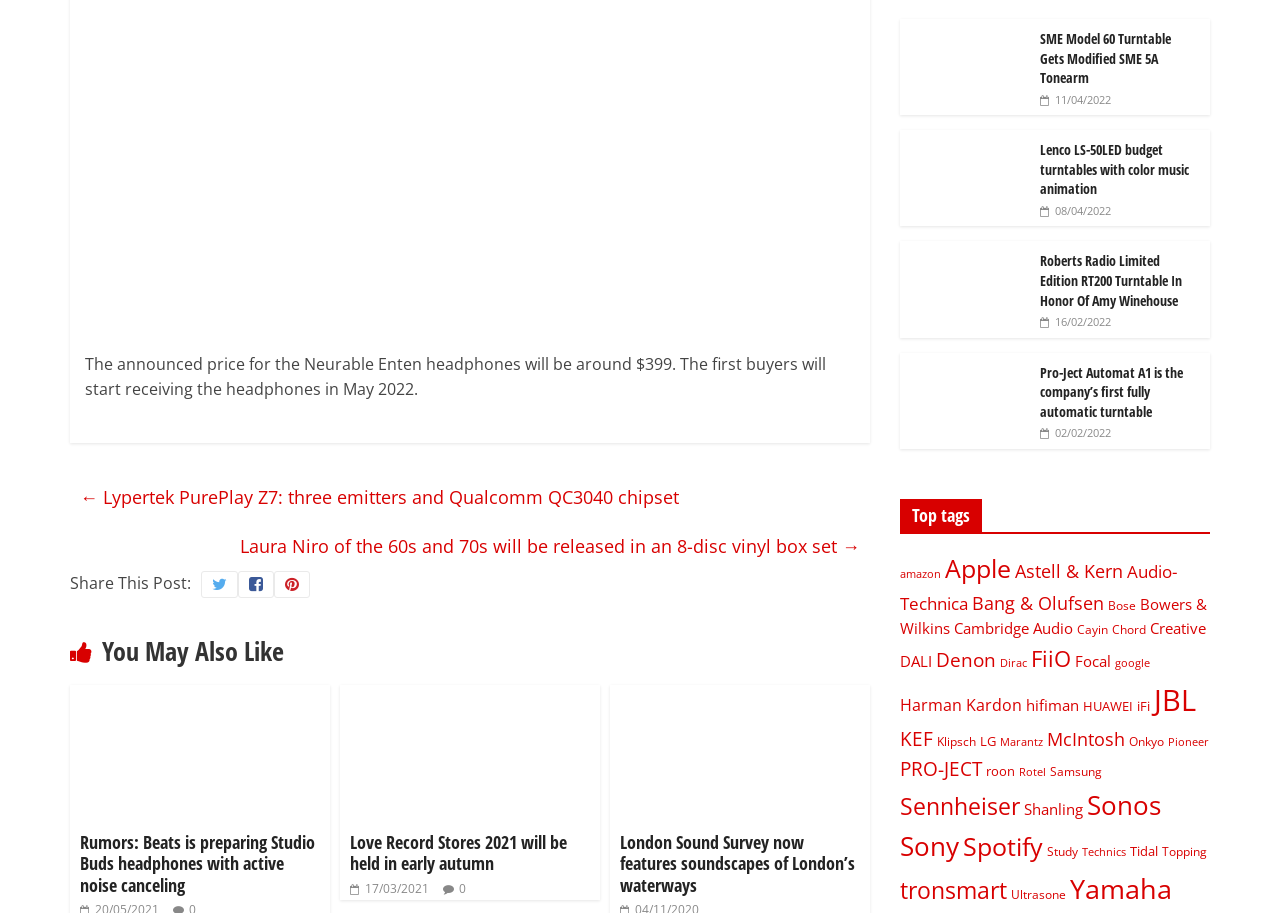Identify the bounding box coordinates of the area you need to click to perform the following instruction: "View the article about Lenco LS-50LED budget turntables with color music animation".

[0.703, 0.144, 0.805, 0.165]